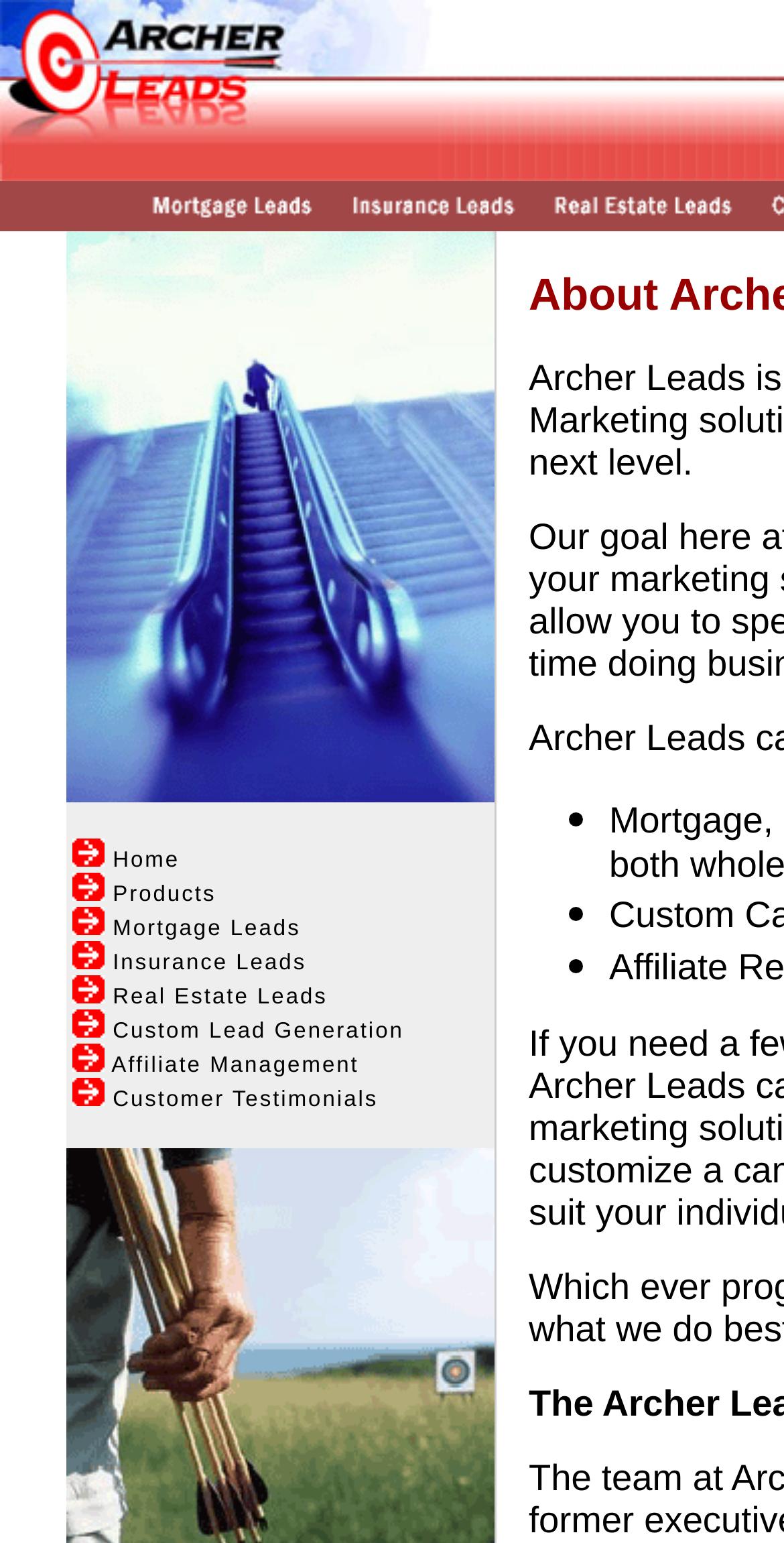Identify the bounding box coordinates of the section to be clicked to complete the task described by the following instruction: "Click Home". The coordinates should be four float numbers between 0 and 1, formatted as [left, top, right, bottom].

[0.085, 0.547, 0.229, 0.566]